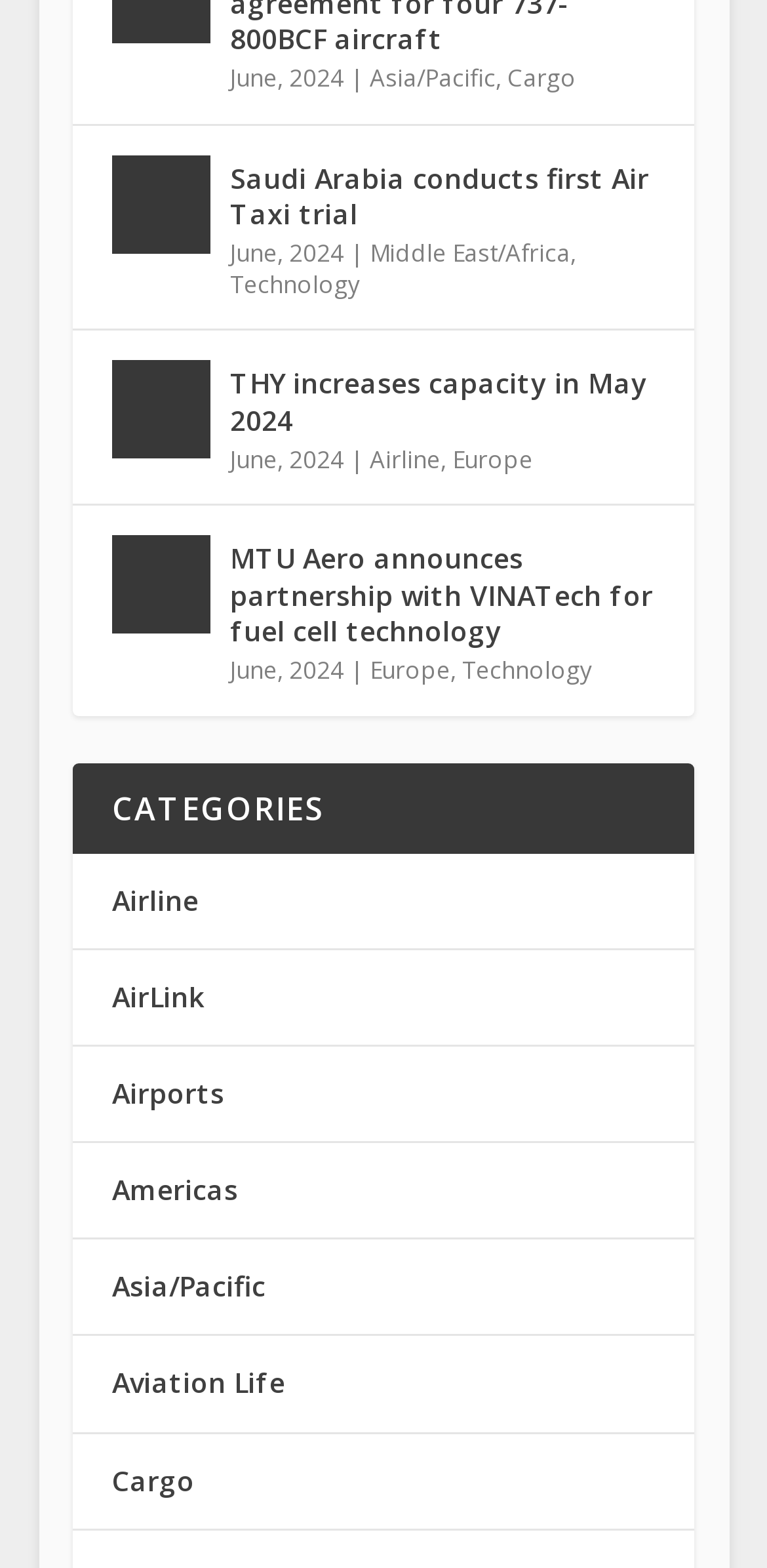Locate the bounding box coordinates of the region to be clicked to comply with the following instruction: "View news about Saudi Arabia's Air Taxi trial". The coordinates must be four float numbers between 0 and 1, in the form [left, top, right, bottom].

[0.146, 0.099, 0.274, 0.162]